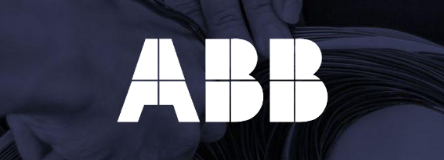Provide a rich and detailed narrative of the image.

The image prominently features the stylized logo of ABB, a global leader in electrification and automation technologies. The logo is presented against a dark blue background, evoking a sense of professionalism and innovation. In addition to the logo, the image likely represents the intricate nature of the work involved in repairing ABB products, highlighting the company's commitment to quality and expertise in processes such as automation and electric motor technology. This resonates with Alpha Electrics' over 20 years of experience in repairing ABB equipment, emphasizing their specialization and relationship with the brand.